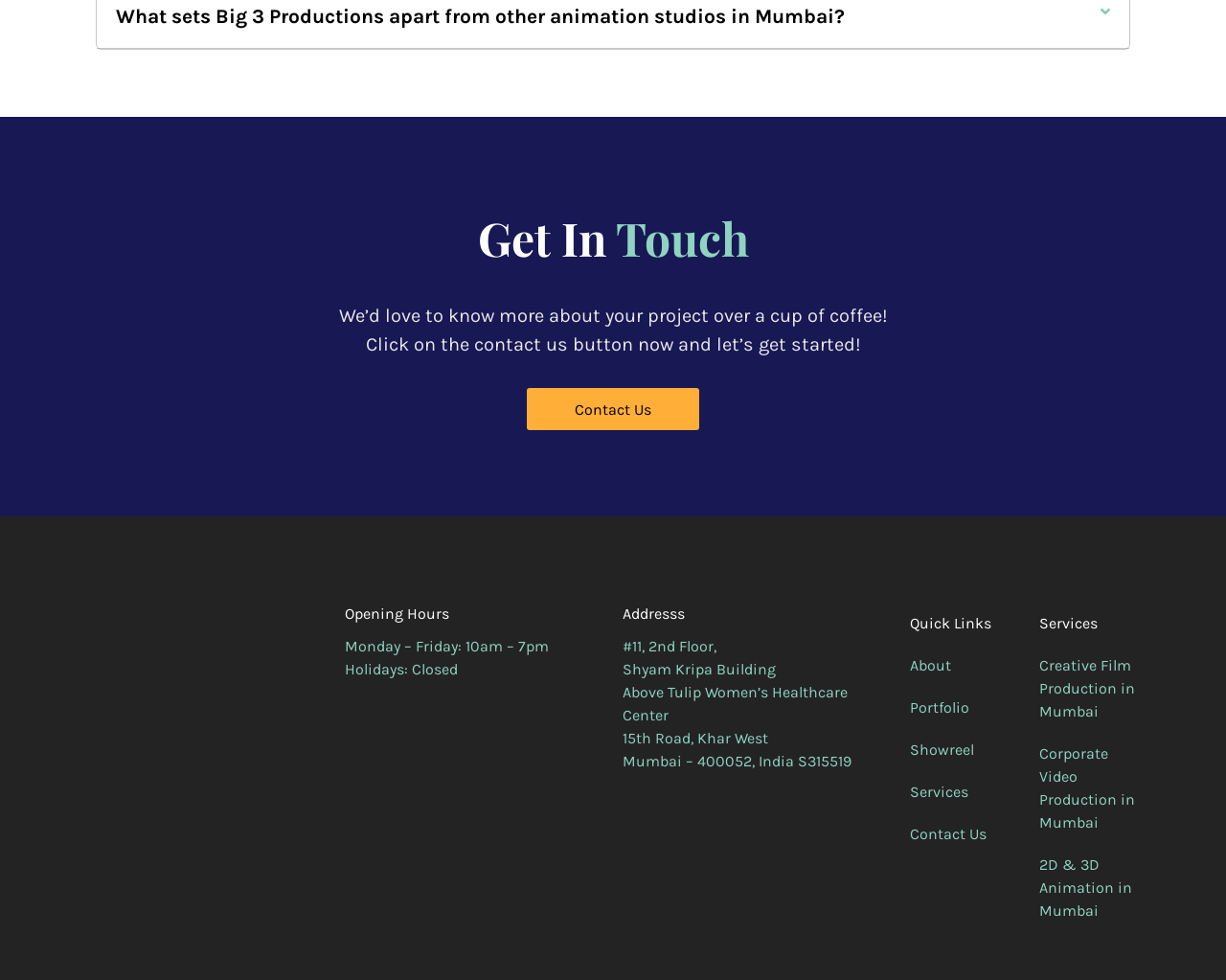Locate the bounding box coordinates of the clickable area needed to fulfill the instruction: "Click on the 'Contact Us' button".

[0.43, 0.396, 0.57, 0.439]